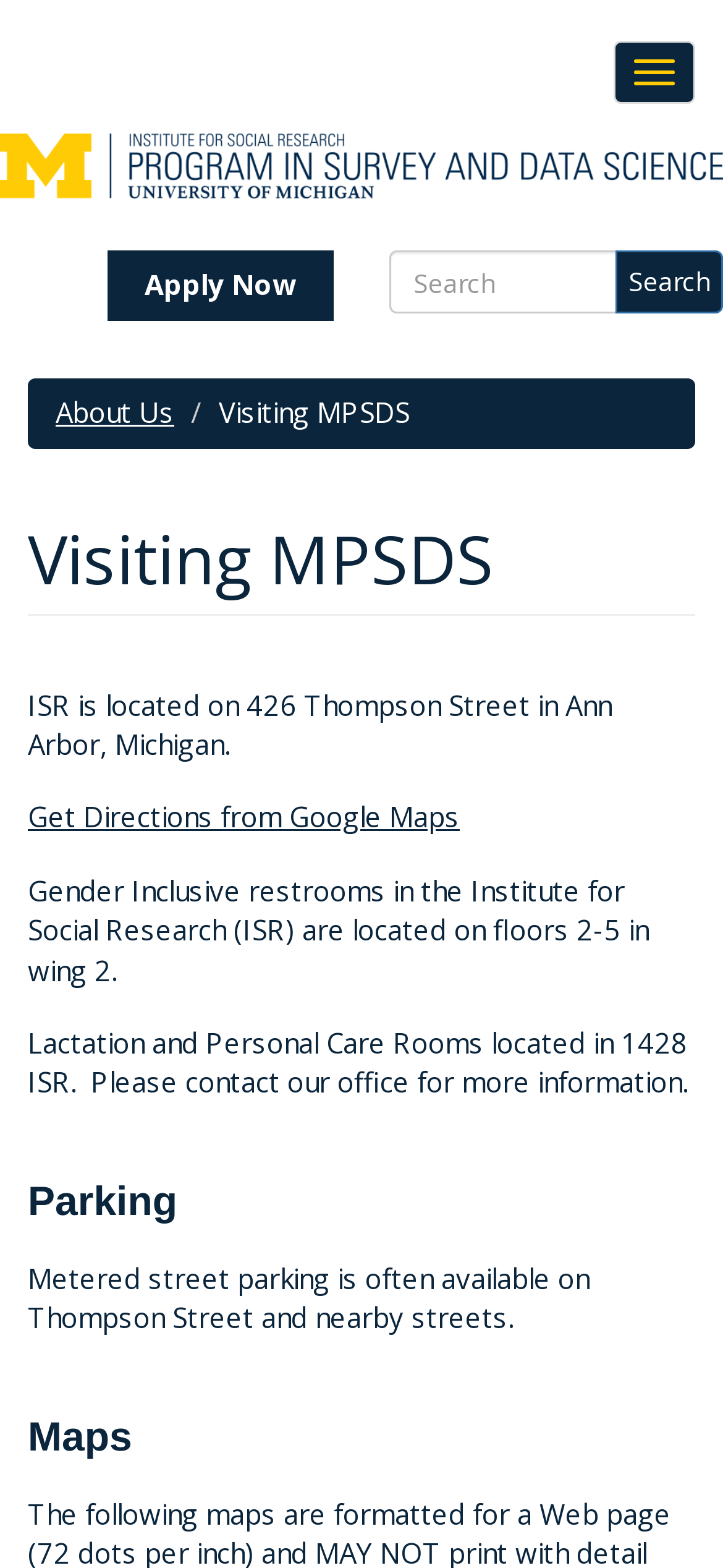Locate the bounding box of the UI element described by: "parent_node: Toggle navigation title="Home"" in the given webpage screenshot.

[0.0, 0.085, 1.0, 0.127]